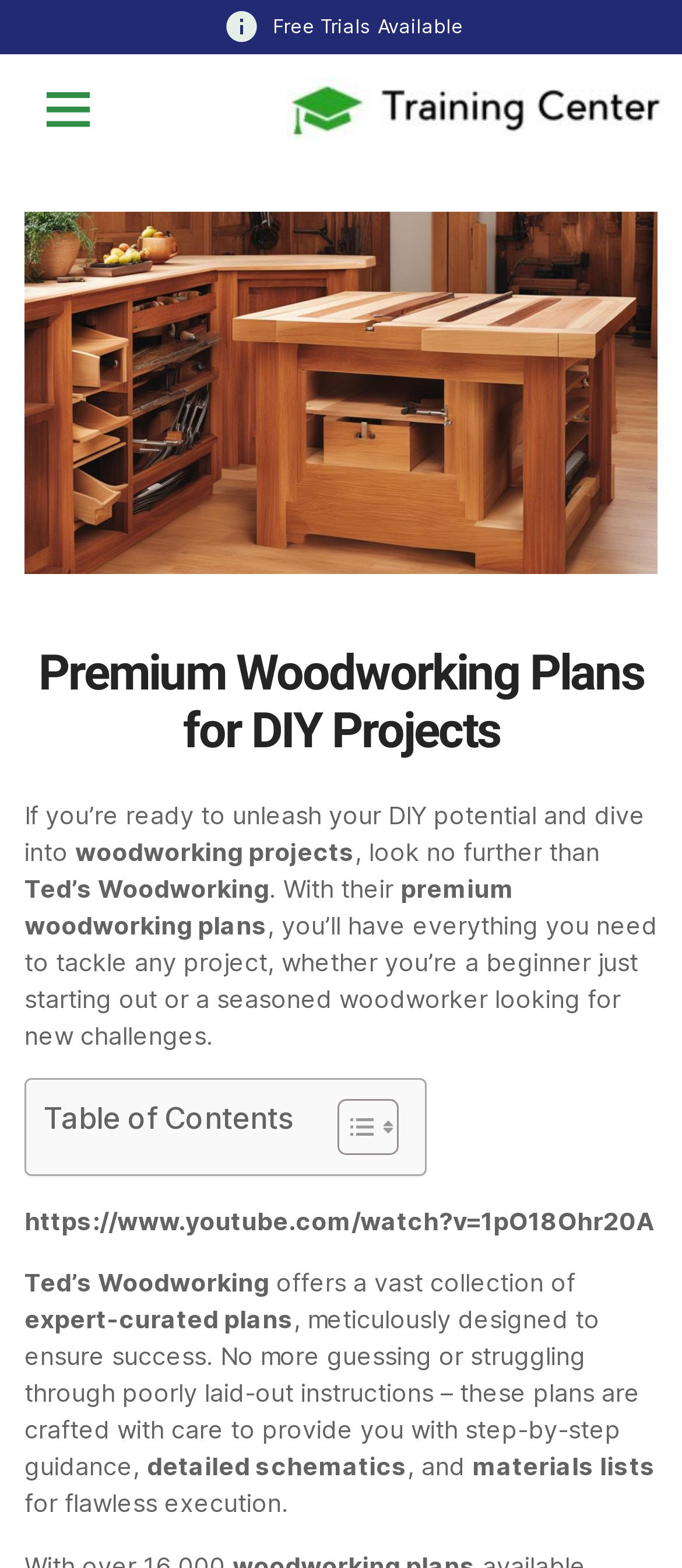Is there a free trial available?
Using the image, provide a detailed and thorough answer to the question.

I found the answer by looking at the text element 'Free Trials Available' which suggests that the website offers a free trial for its woodworking plans.